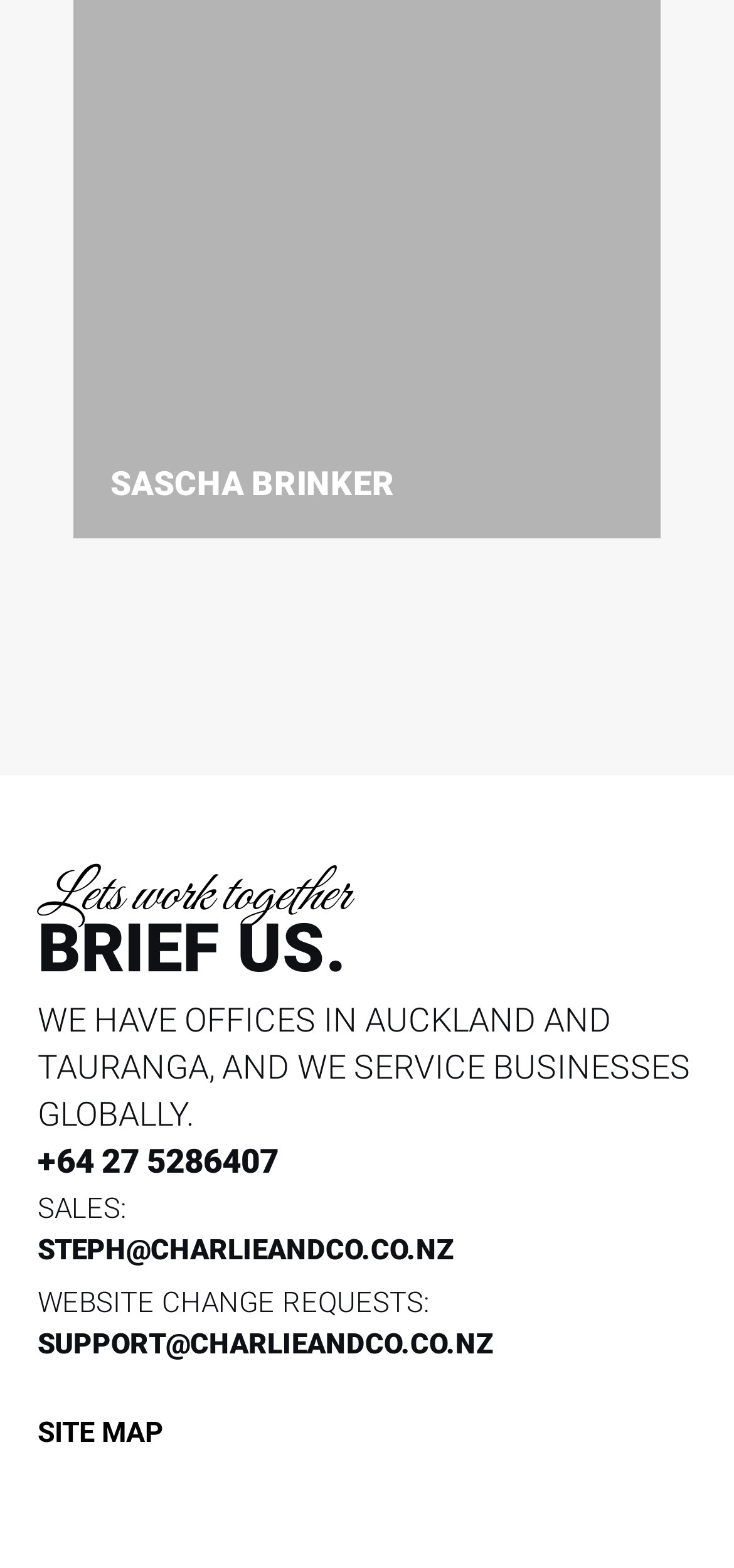What is the purpose of the 'BRIEF US' link?
Can you offer a detailed and complete answer to this question?

The link 'Lets work together BRIEF US.' suggests that the purpose of the link is to initiate collaboration or working together with the person or company.